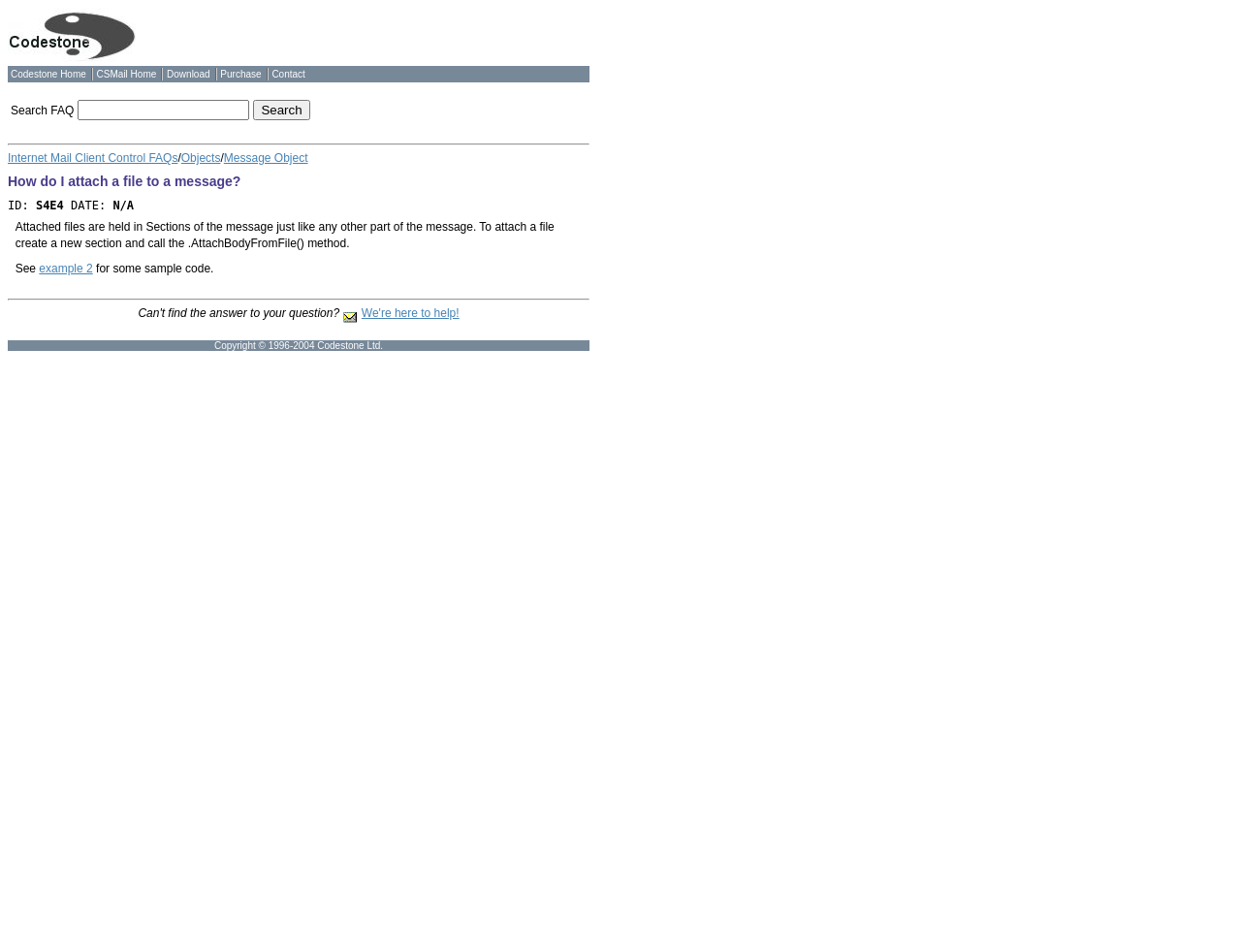Please extract the primary headline from the webpage.

How do I attach a file to a message?